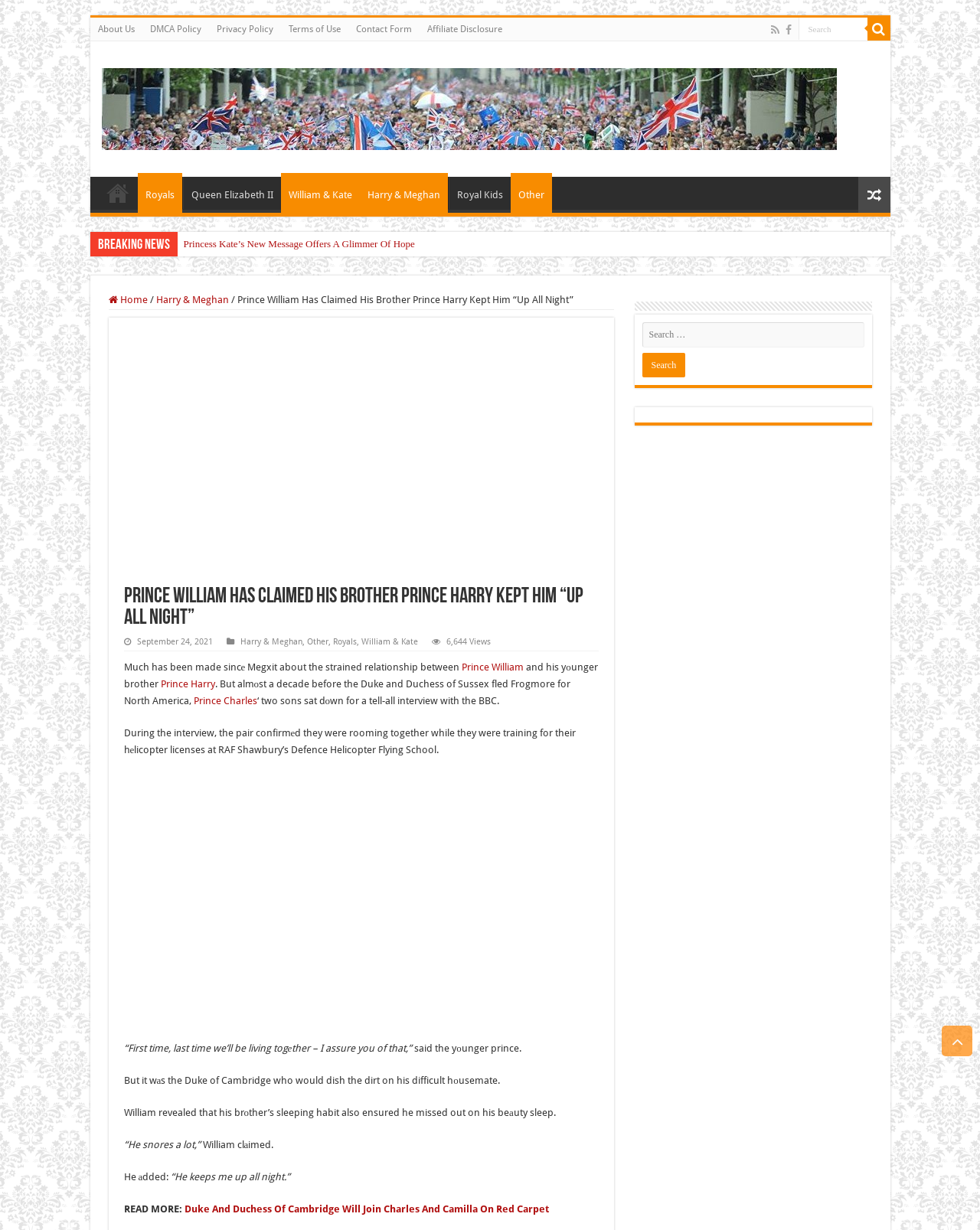Provide a one-word or short-phrase response to the question:
What is the category of the article 'Princess Kate’s New Message Offers A Glimmer Of Hope'?

Royals